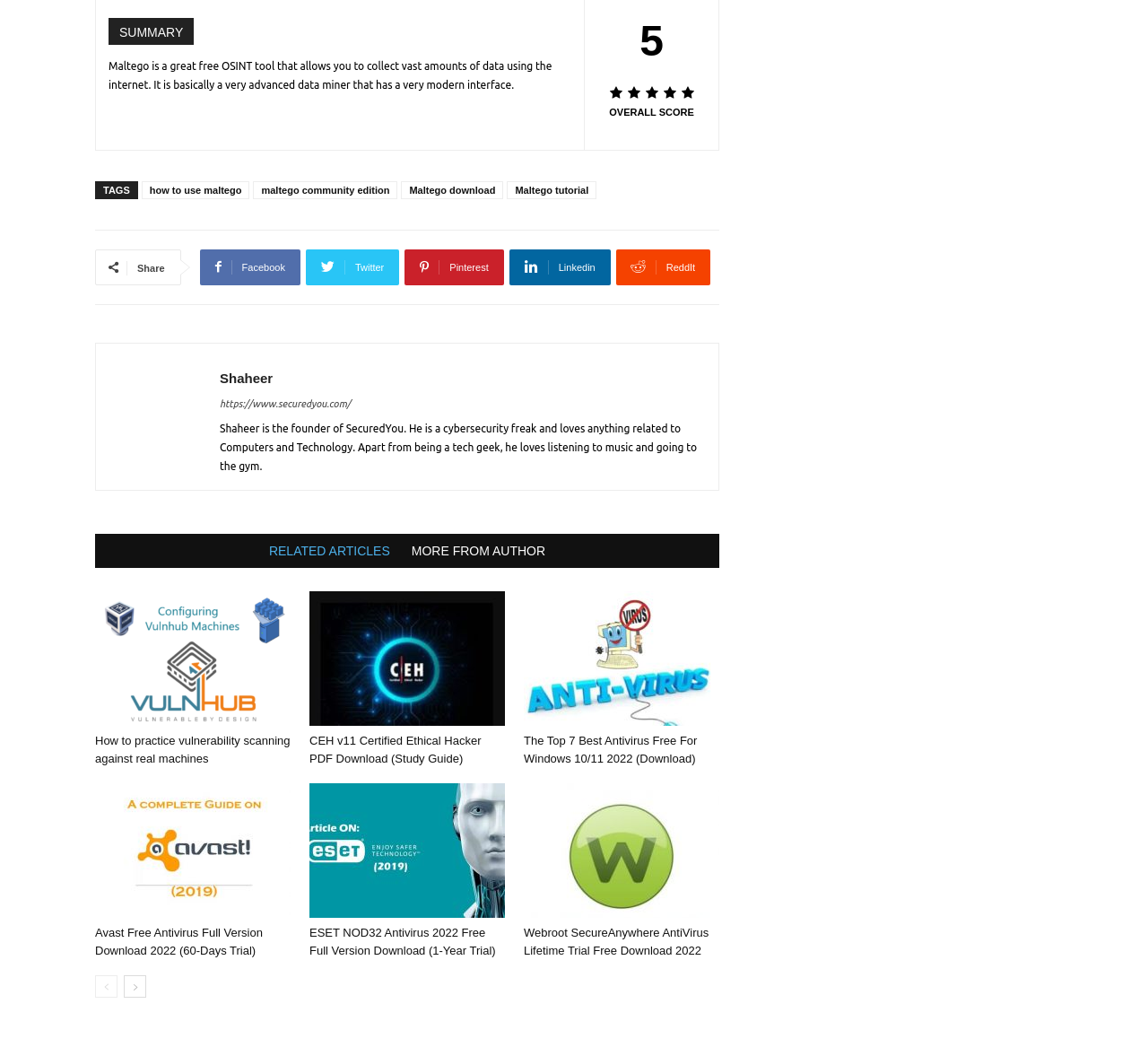What is the purpose of the 'prev-page' and 'next-page' links?
Please ensure your answer is as detailed and informative as possible.

The answer can be inferred by analyzing the location and text of the 'prev-page' and 'next-page' links. These links are typically used to navigate between pages of a paginated list, such as a list of articles or search results.